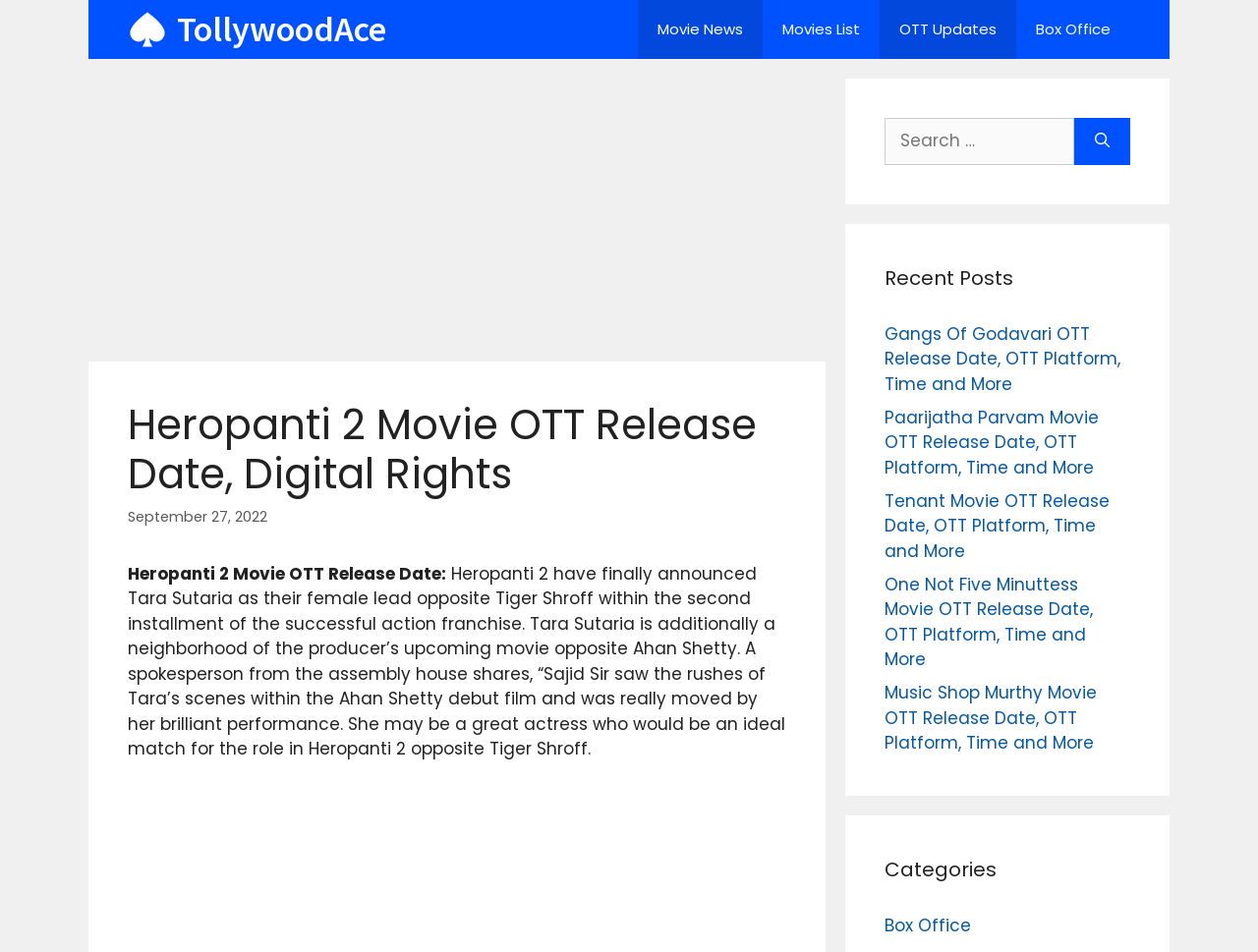Find the bounding box of the UI element described as: "aria-label="Advertisement" name="aswift_1" title="Advertisement"". The bounding box coordinates should be given as four float values between 0 and 1, i.e., [left, top, right, bottom].

[0.07, 0.083, 0.656, 0.372]